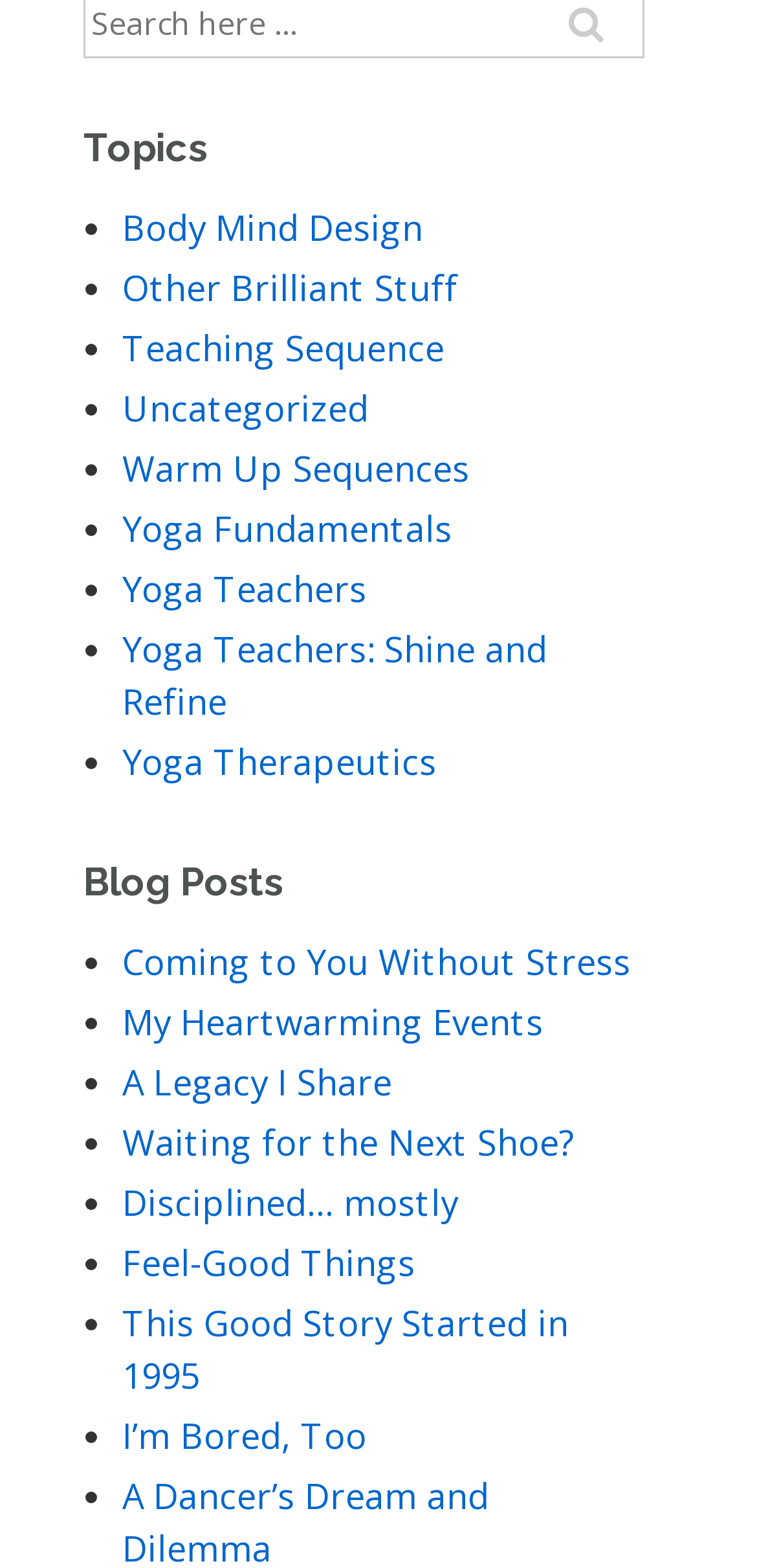Locate the bounding box coordinates of the UI element described by: "Disciplined… mostly". The bounding box coordinates should consist of four float numbers between 0 and 1, i.e., [left, top, right, bottom].

[0.162, 0.751, 0.605, 0.781]